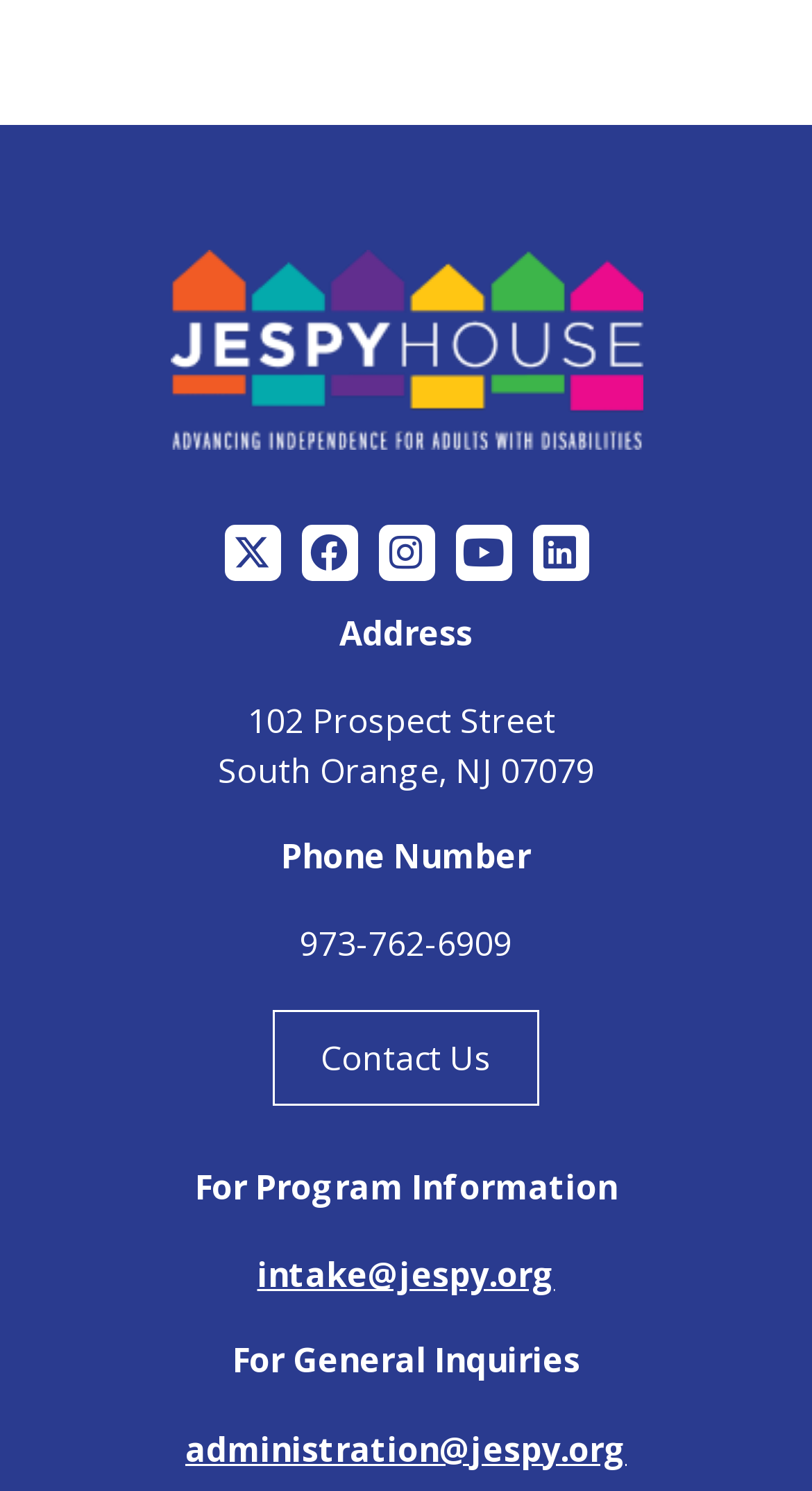Locate the bounding box coordinates of the element to click to perform the following action: 'check Company Twitter'. The coordinates should be given as four float values between 0 and 1, in the form of [left, top, right, bottom].

[0.276, 0.352, 0.345, 0.389]